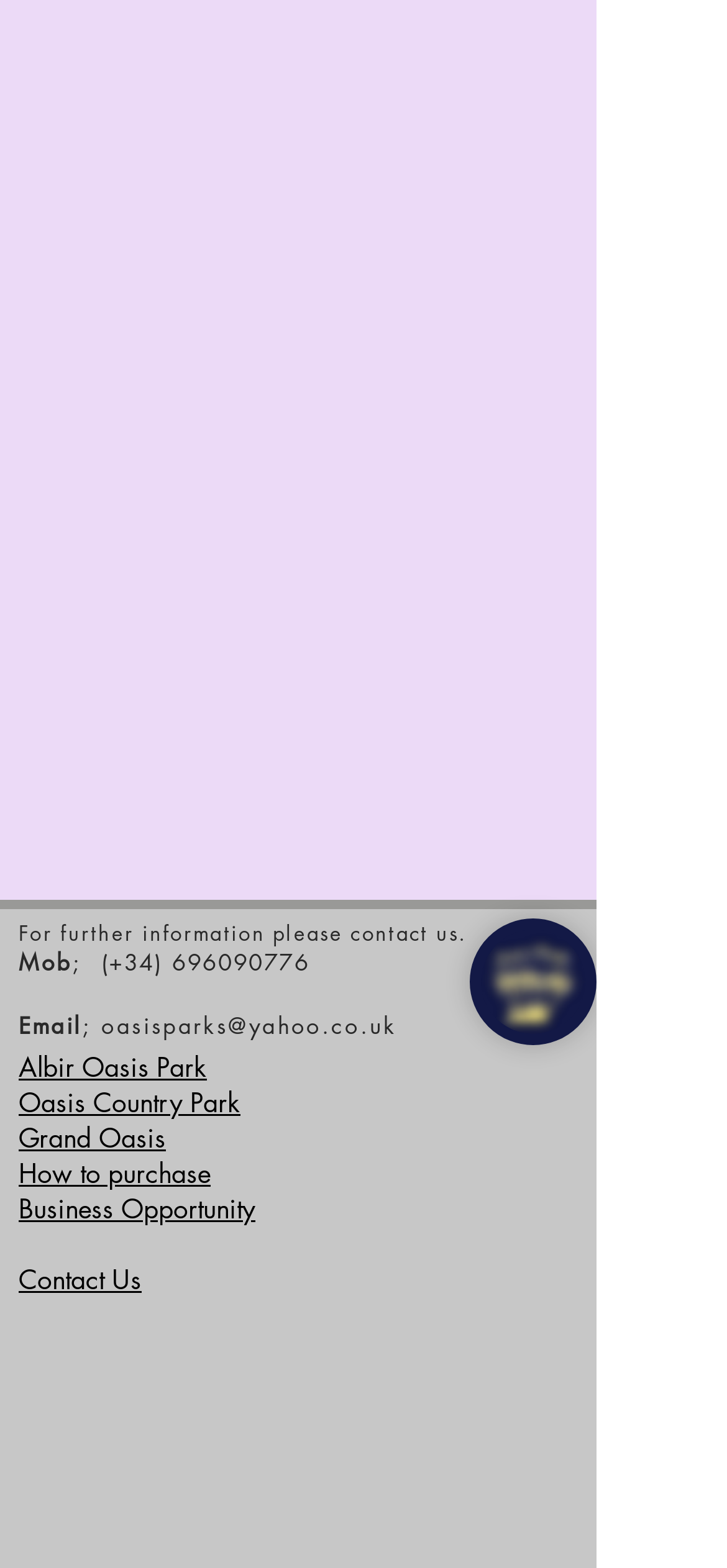Locate the bounding box coordinates of the clickable part needed for the task: "Send an email".

[0.14, 0.644, 0.546, 0.664]